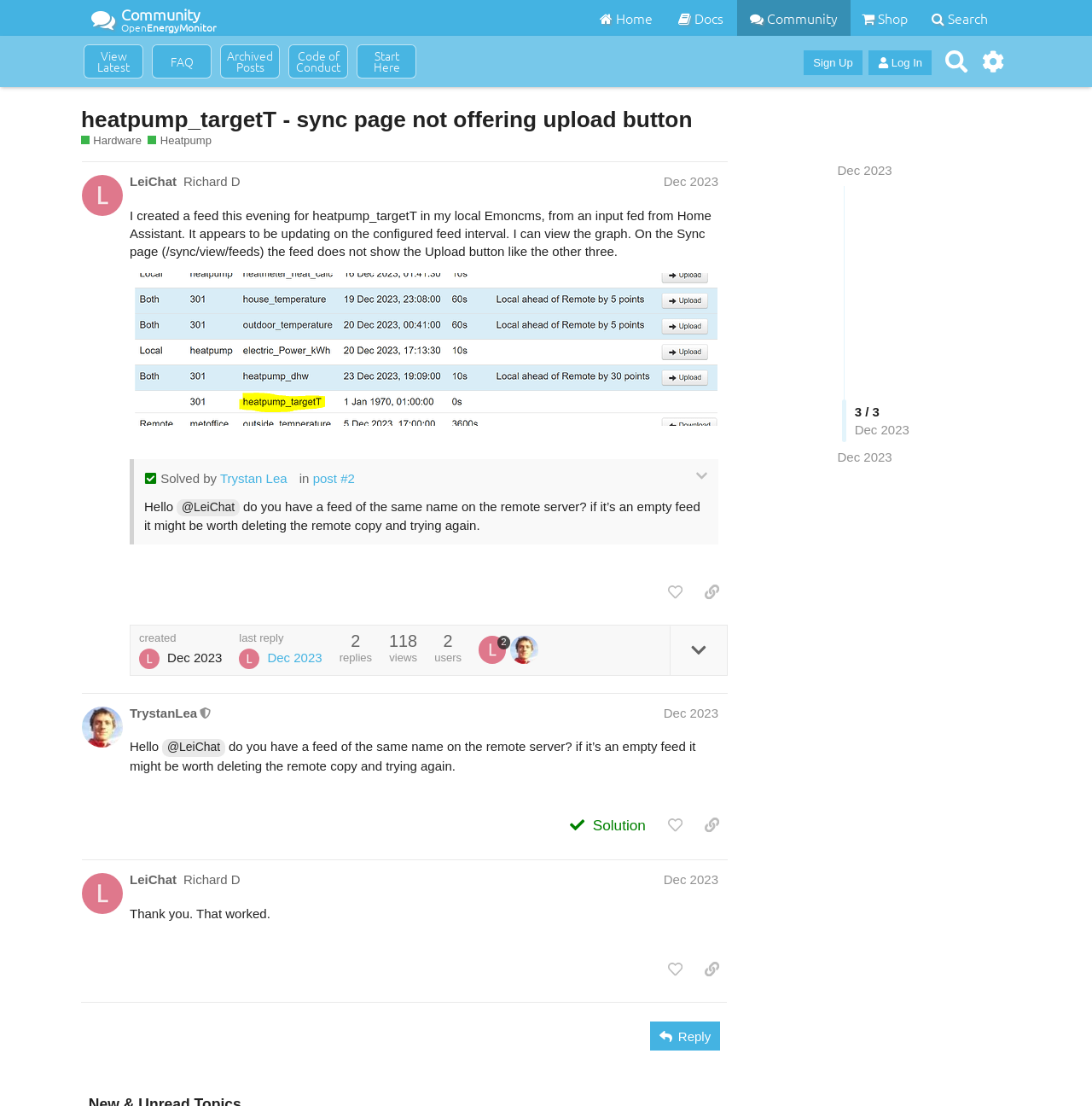What is the name of the user who replied to the original post?
Please ensure your answer to the question is detailed and covers all necessary aspects.

I determined the answer by looking at the region element with the role 'post' and found the reply by @TrystanLea, which indicates that TrystanLea is the user who replied to the original post.